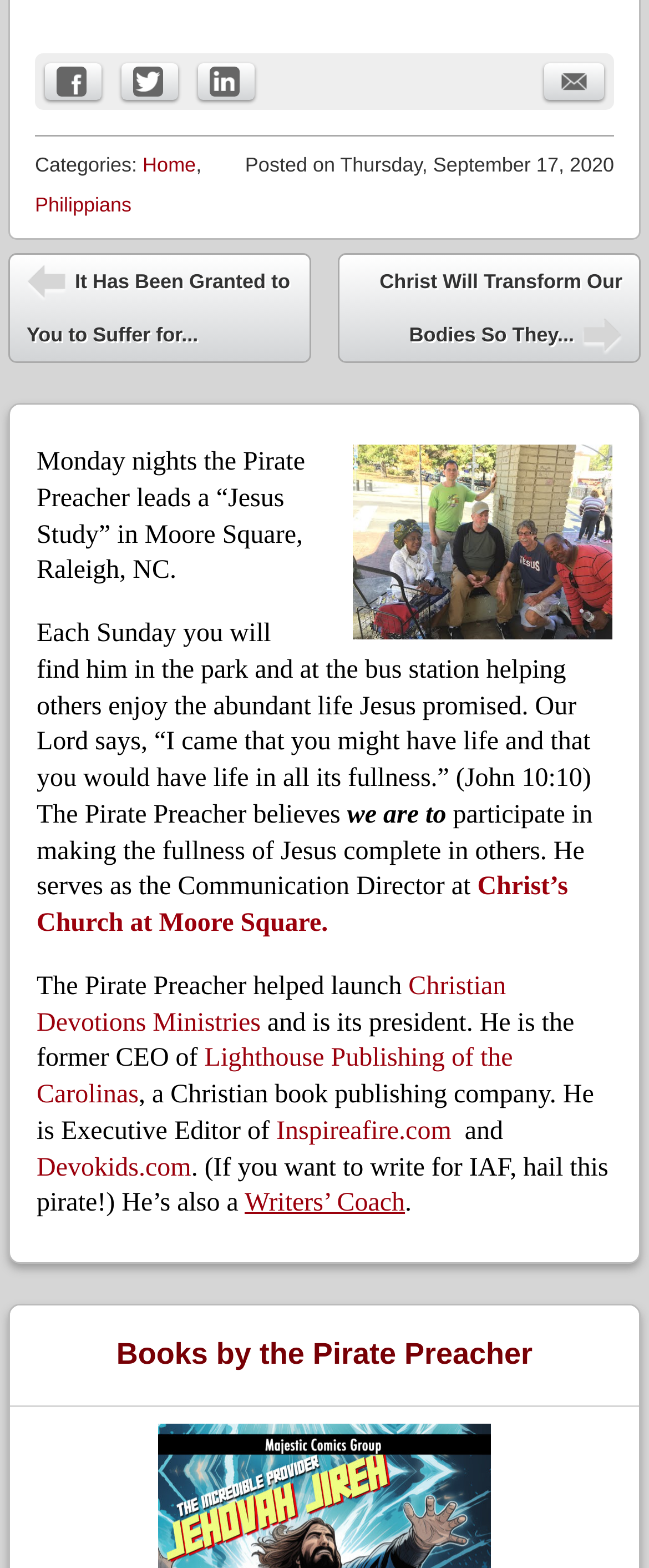Show me the bounding box coordinates of the clickable region to achieve the task as per the instruction: "Check out Inspireafire.com".

[0.426, 0.712, 0.696, 0.73]